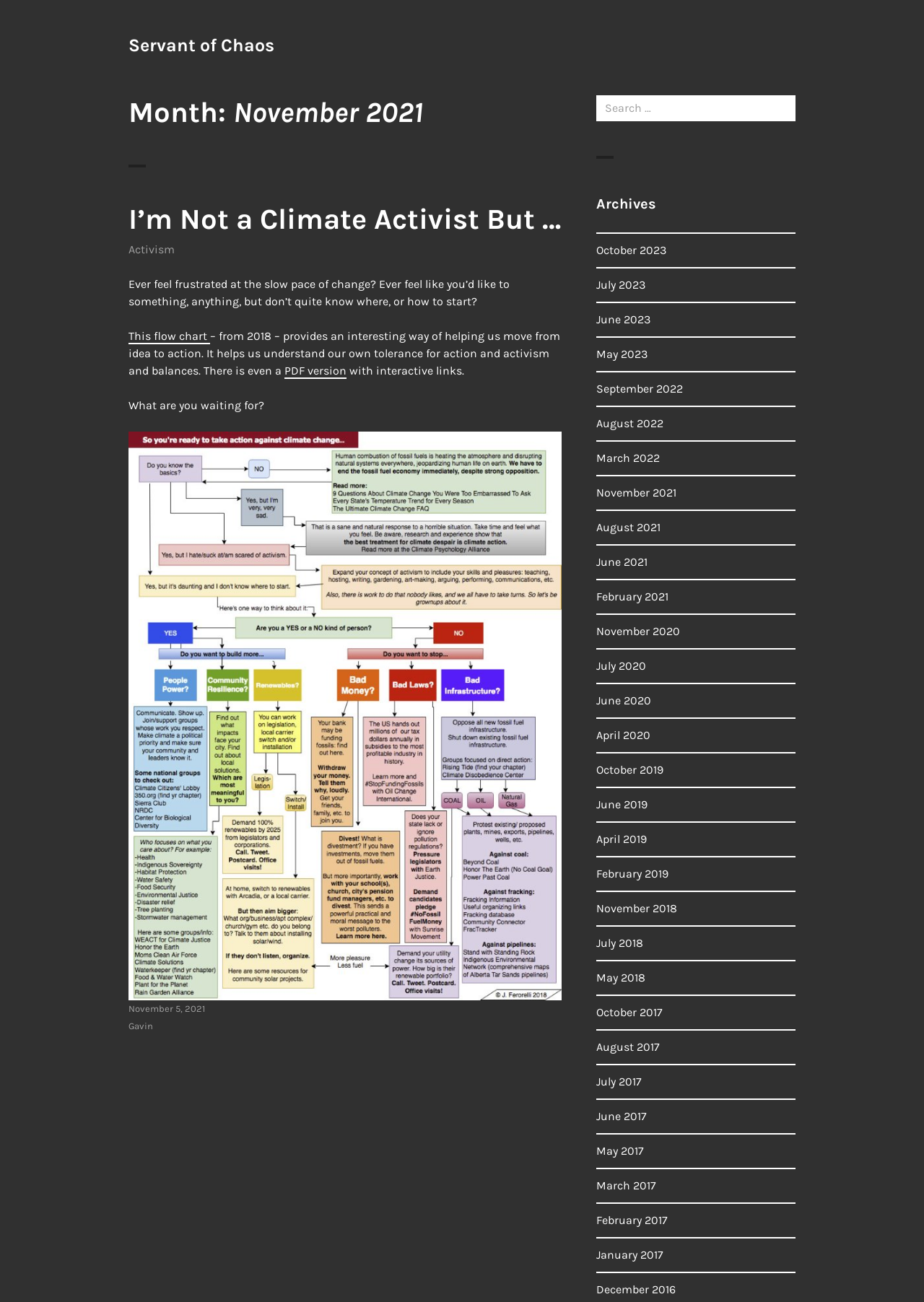Respond concisely with one word or phrase to the following query:
What is the month of the current archive?

November